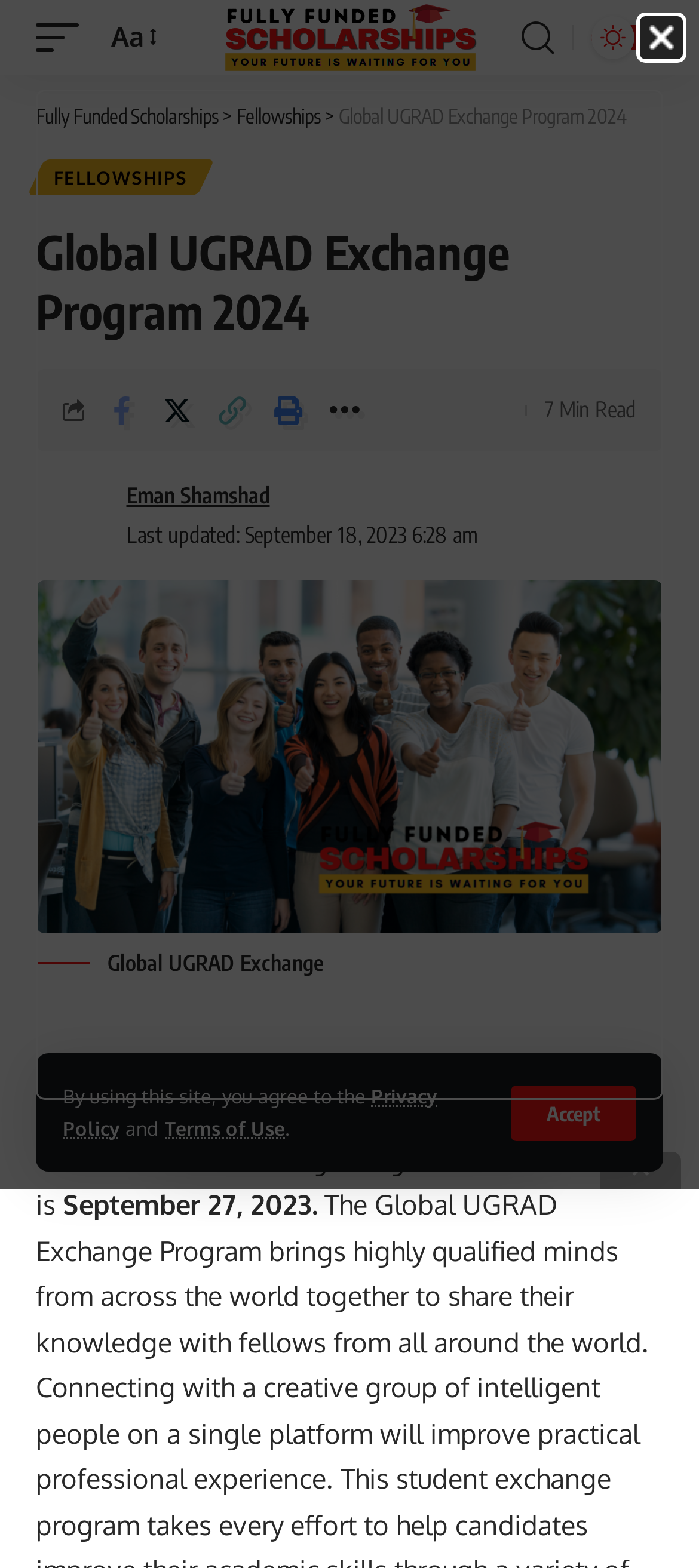Please pinpoint the bounding box coordinates for the region I should click to adhere to this instruction: "Read the 'Global UGRAD Exchange Program 2024' article".

[0.051, 0.141, 0.949, 0.218]